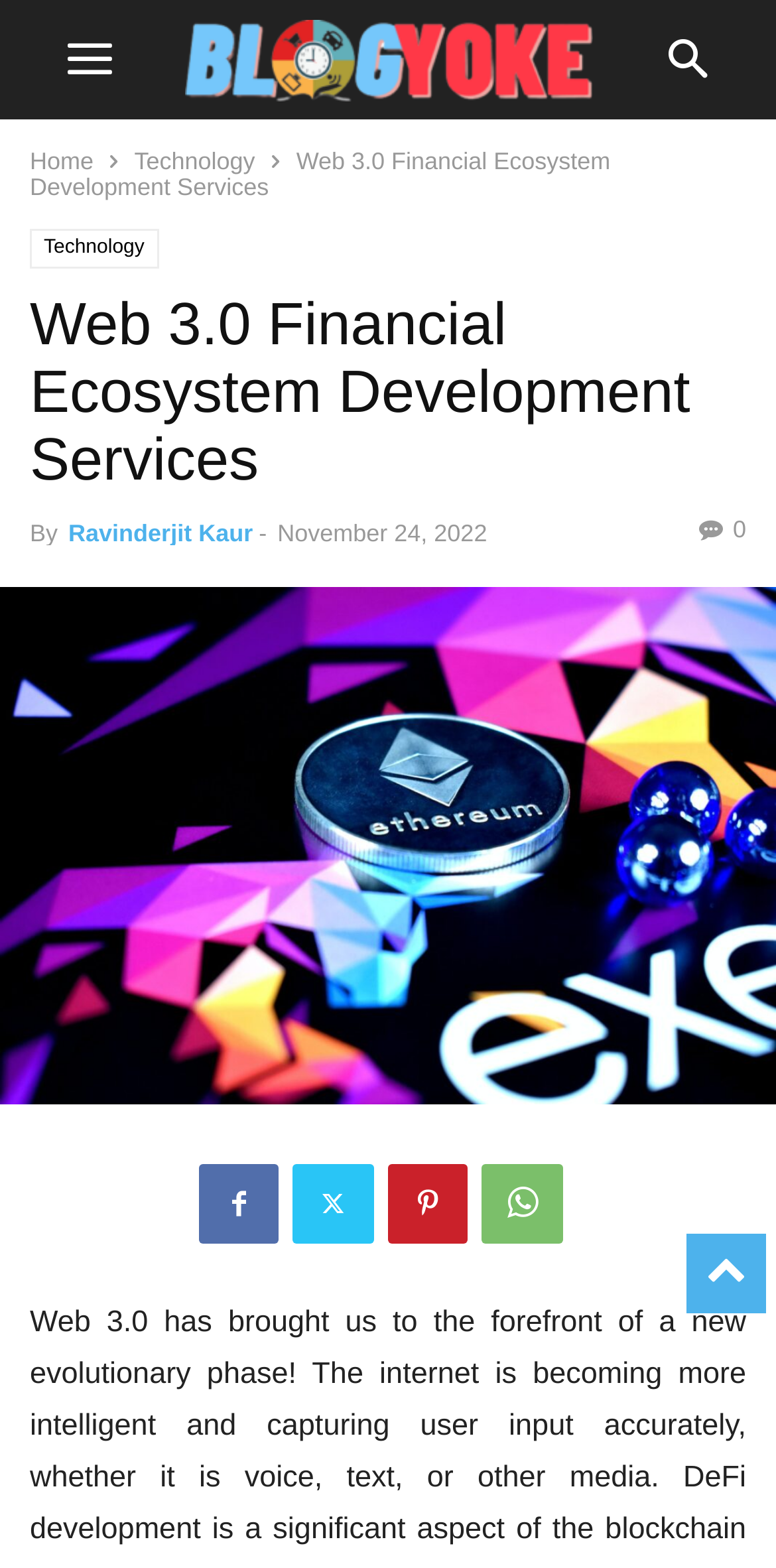Using the description "Contact", predict the bounding box of the relevant HTML element.

None